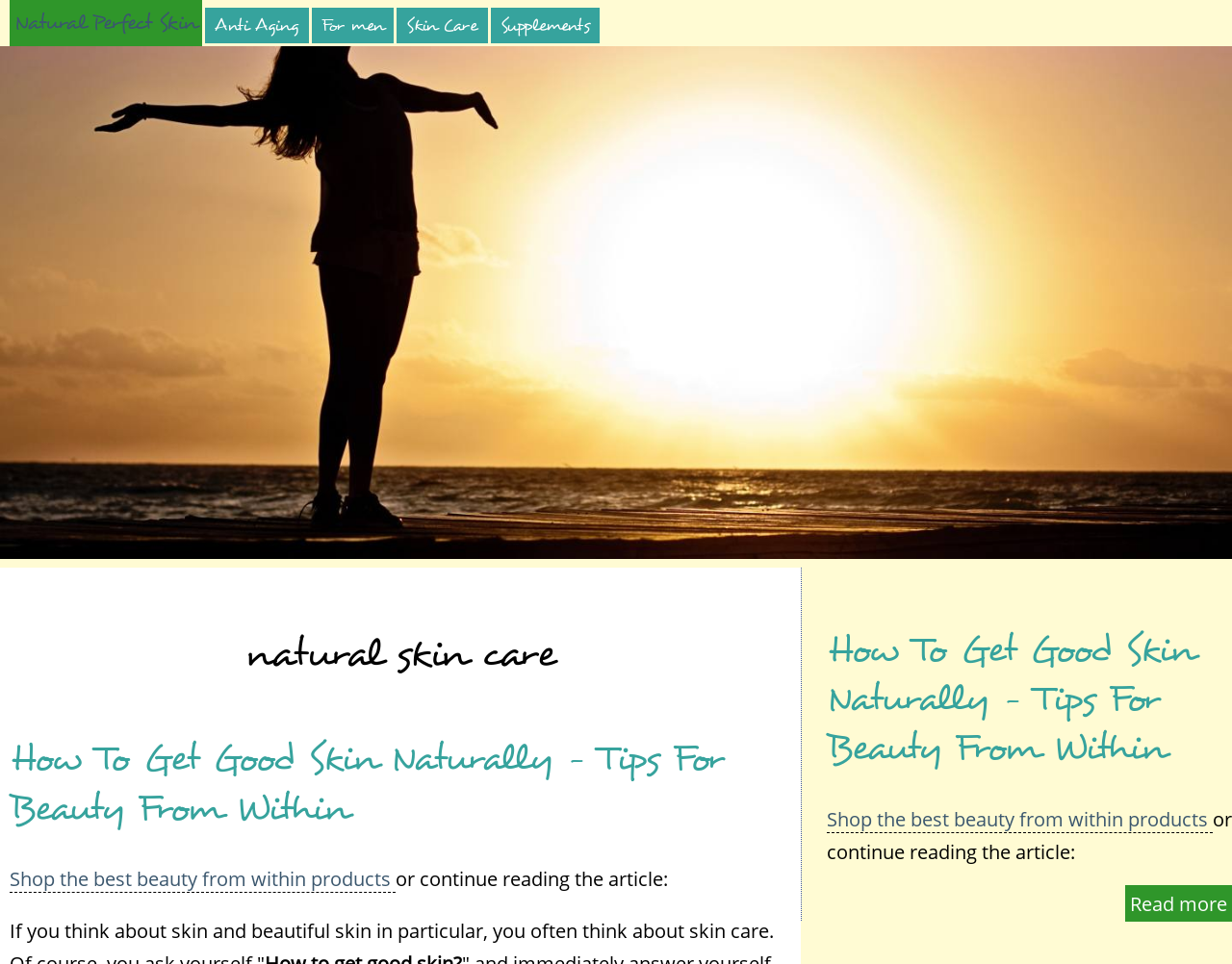Explain the webpage in detail.

The webpage is about natural skin care, with a prominent image taking up most of the top section. The image is a photo from pxhere.com, and it spans the entire width of the page, from the top left to the top right, and takes up about half of the page's height.

At the top left corner, there is a link to "Skip to main content". Next to it, there is a link to "Natural Perfect Skin", which is the title of the webpage. Below these links, there is a navigation menu with five links: "Anti Aging", "For men", "Skin Care", and "Supplements". These links are aligned horizontally and take up about a third of the page's width.

Below the navigation menu, there is a heading that reads "natural skin care". This heading is followed by a subheading that reads "How To Get Good Skin Naturally - Tips For Beauty From Within". Below the subheading, there is a link to the same article, and a call-to-action button that reads "Shop the best beauty from within products". There is also a text that says "or continue reading the article:".

On the right side of the page, there is a complementary section that mirrors the content on the left side. It has the same subheading, link, call-to-action button, and text. At the very bottom right corner, there is a link that reads "Read more".

Overall, the webpage has a simple and clean layout, with a focus on natural skin care and beauty products.